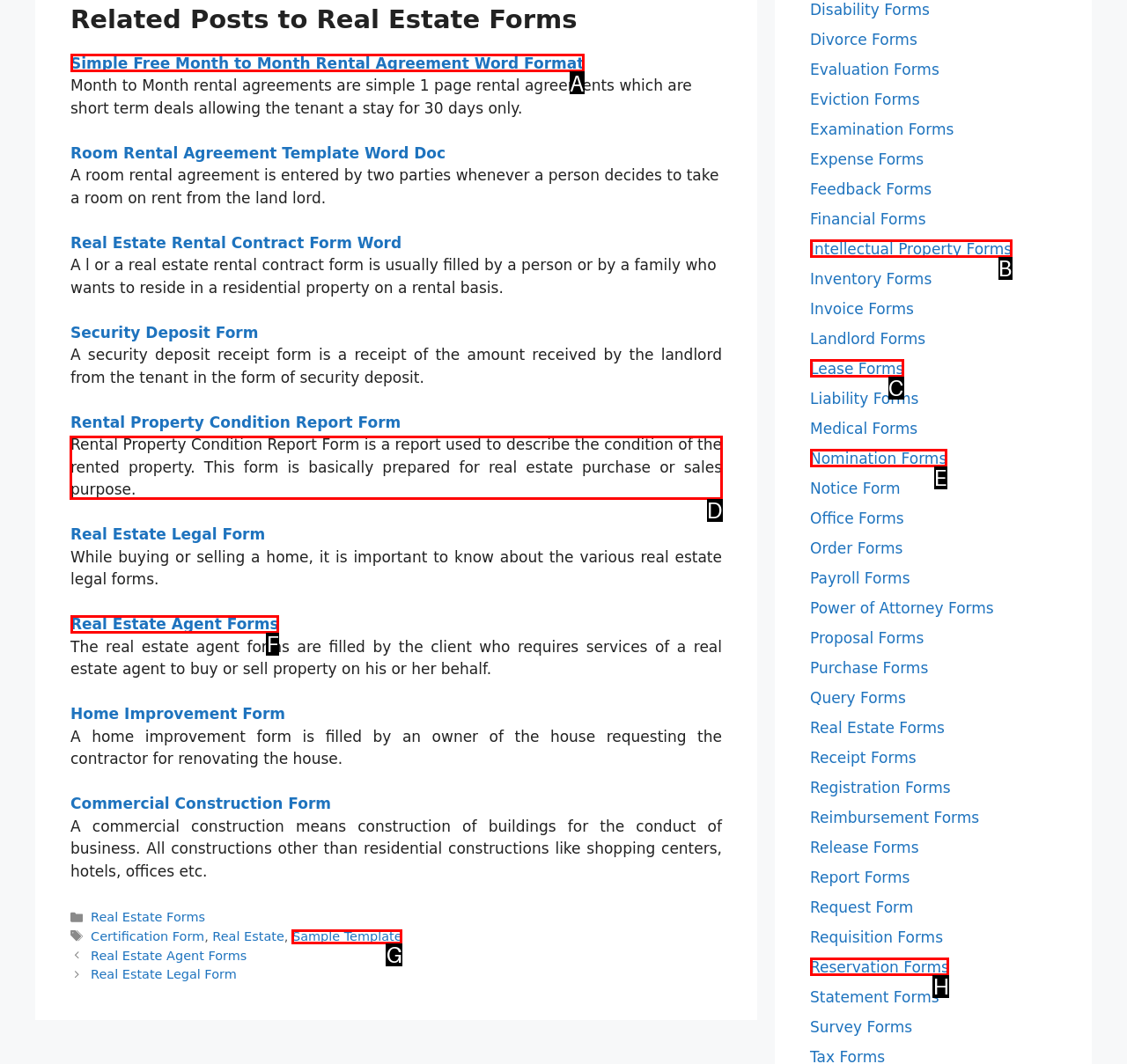Select the HTML element that needs to be clicked to perform the task: Read the 'Rental Property Condition Report Form' description. Reply with the letter of the chosen option.

D